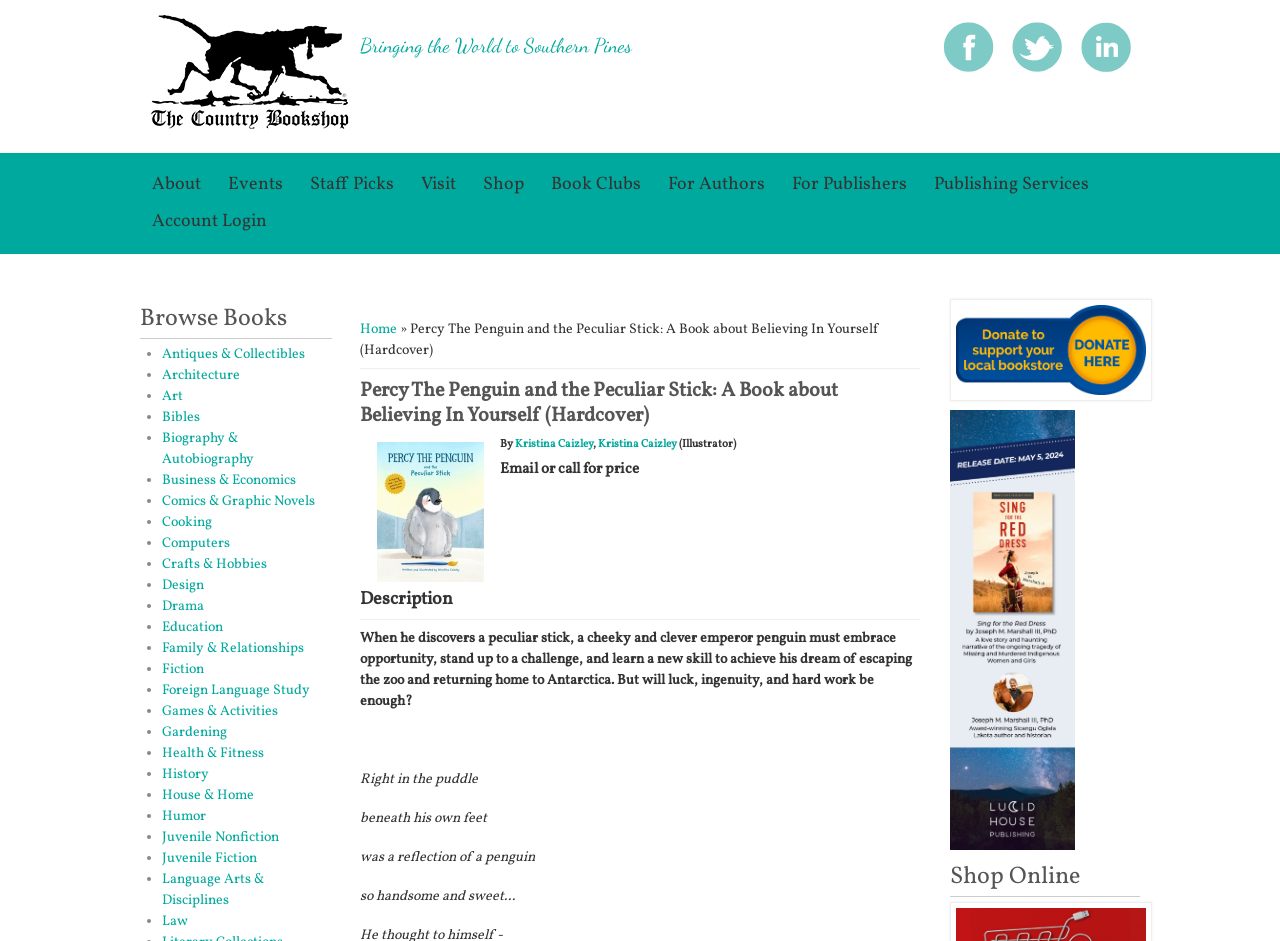What is the name of the bookstore?
Using the image as a reference, answer the question with a short word or phrase.

The Country Bookshop